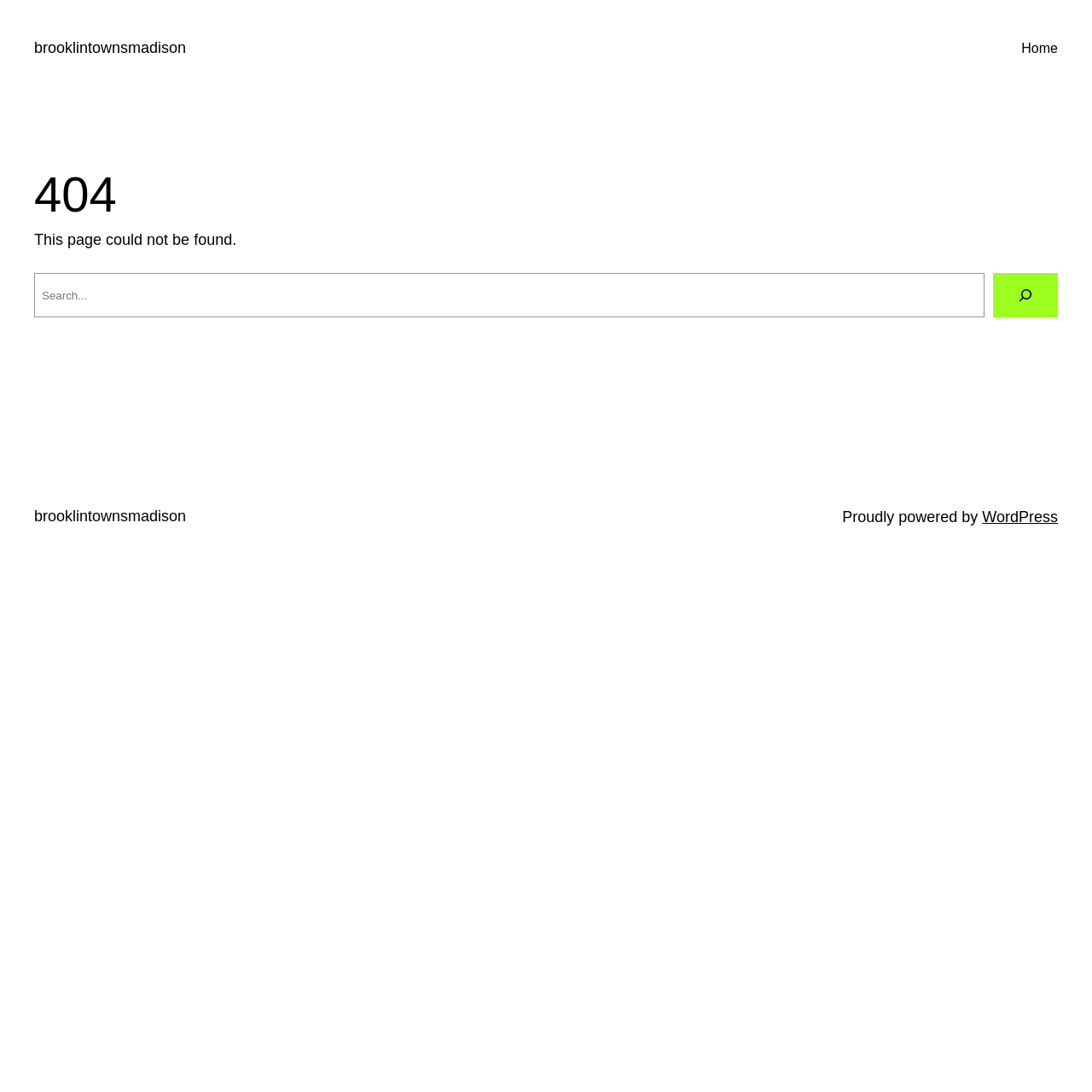Describe all the key features of the webpage in detail.

The webpage is a 404 error page with a title "Page not found - brooklintownsmadison". At the top left, there is a link to "brooklintownsmadison". On the opposite side, at the top right, there is a link to "Home". 

Below the top section, there is a main content area that occupies most of the page. Within this area, a large heading "404" is displayed prominently. Below the heading, a short paragraph of text reads "This page could not be found." 

Underneath the text, a search bar is provided, which consists of a label "Search", a search box, and a search button. The search button contains a small icon. 

At the bottom of the page, there is a footer section that spans the full width. It contains a link to "brooklintownsmadison" on the left, followed by a text "Proudly powered by", and a link to "WordPress" on the right.